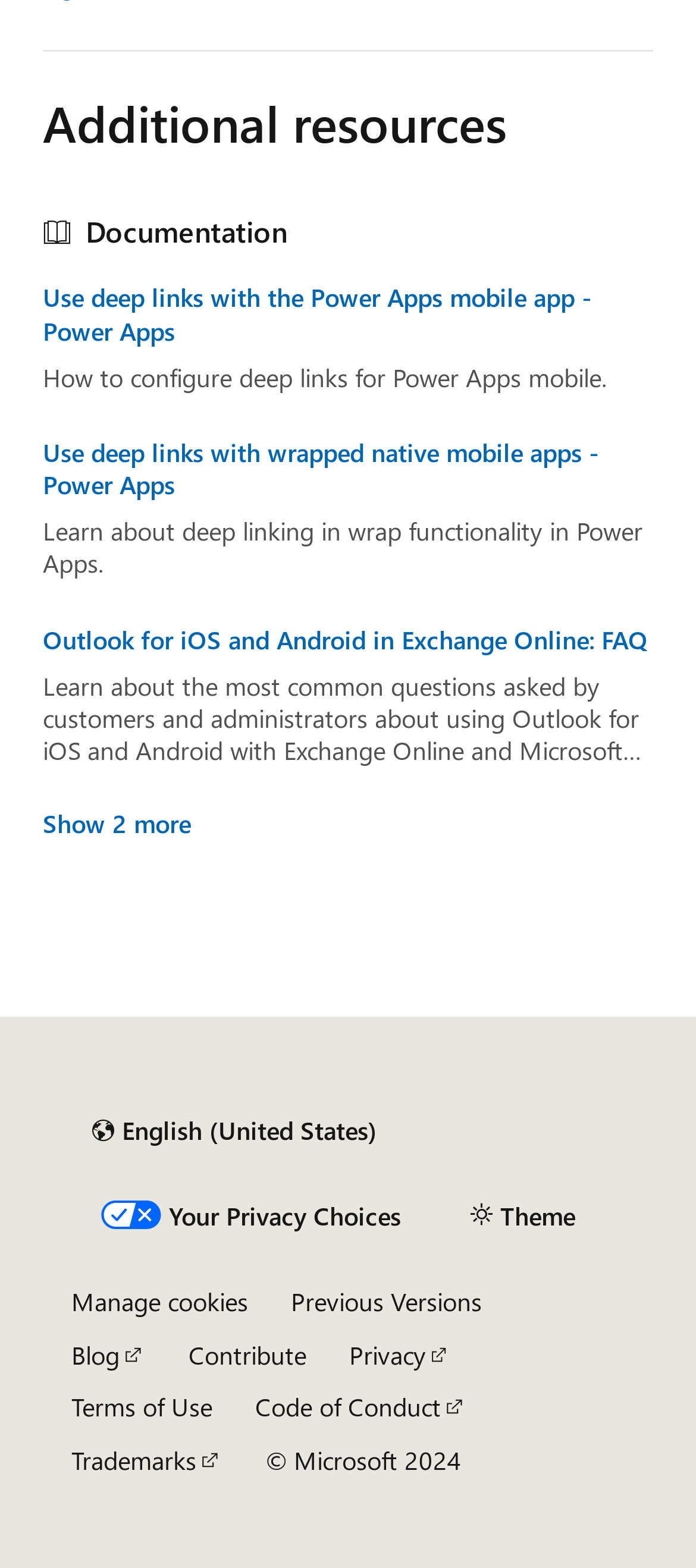Extract the bounding box coordinates of the UI element described by: "MH Themes". The coordinates should include four float numbers ranging from 0 to 1, e.g., [left, top, right, bottom].

None